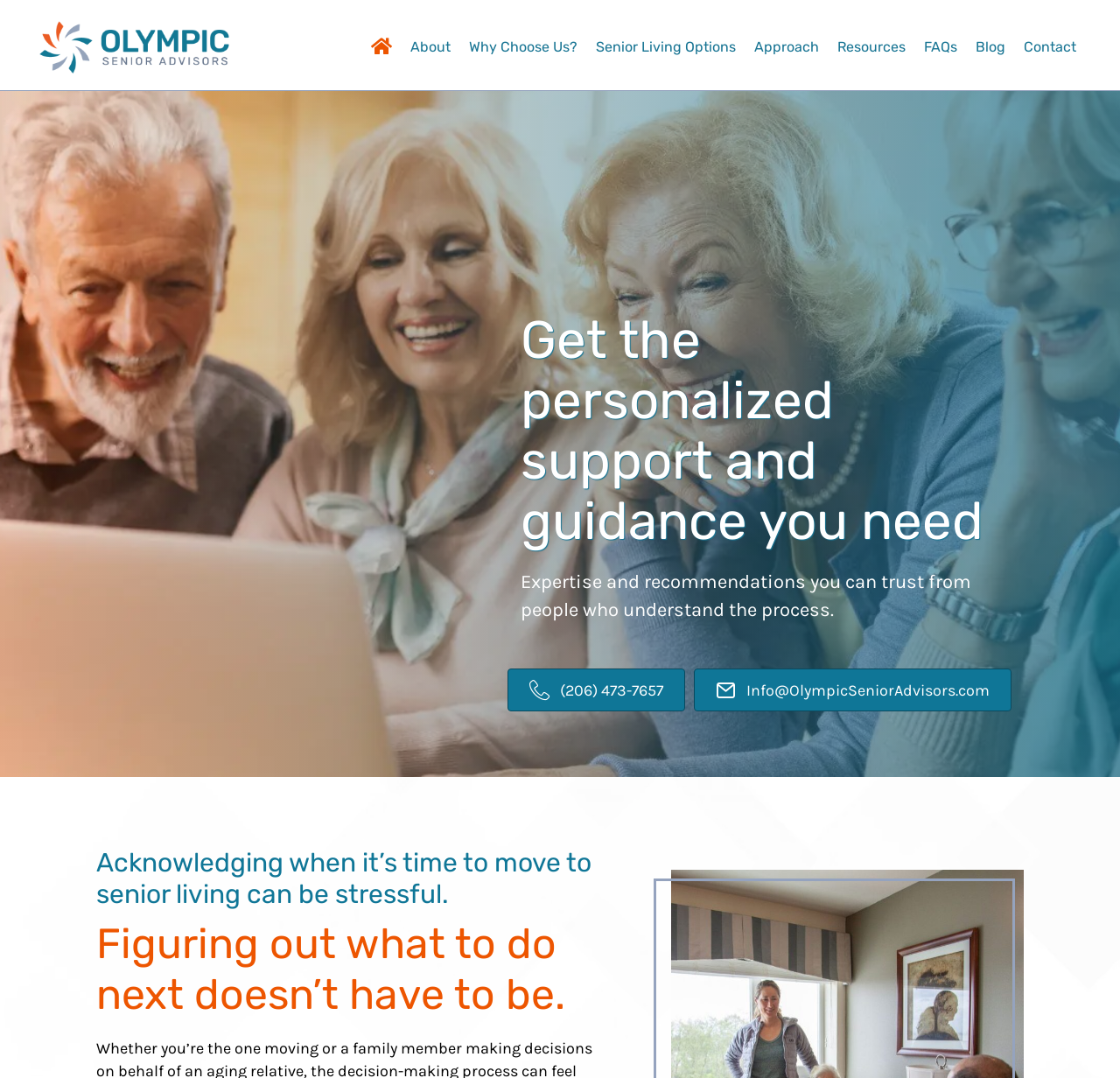Please find and give the text of the main heading on the webpage.

Get the personalized support and guidance you need